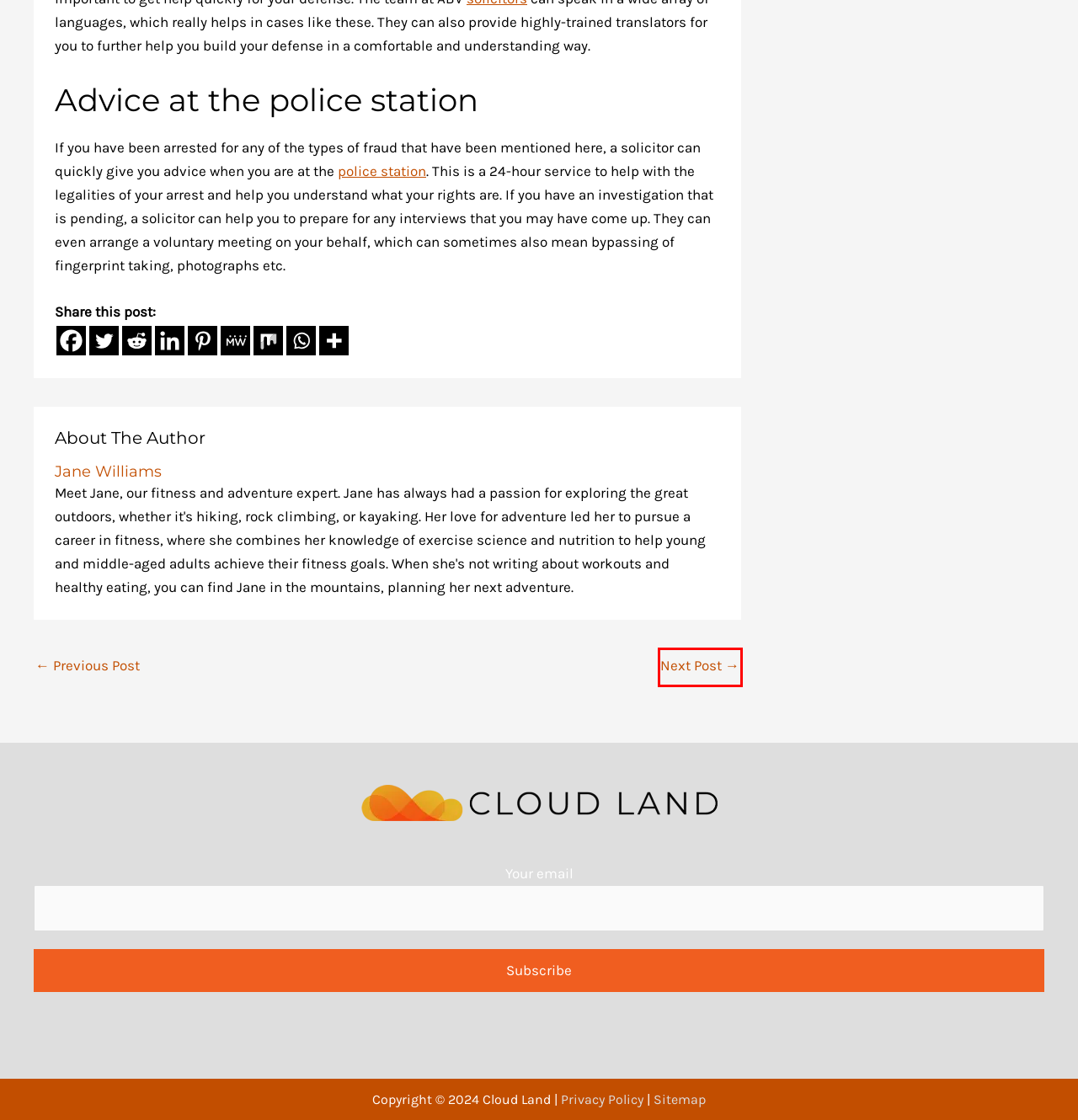You have received a screenshot of a webpage with a red bounding box indicating a UI element. Please determine the most fitting webpage description that matches the new webpage after clicking on the indicated element. The choices are:
A. Understanding the Costs of Hiring a Surrogate - Cloud Land
B. Travel Guide Archives - Cloud Land
C. How to Maintain Family Health A Comprehensive Guide to Family Health Watch - Cloud Land
D. Home Archives - Cloud Land
E. Health & Fitness Archives - Cloud Land
F. Event Decor Ideas Rustic Charm for Barn Weddings - Cloud Land
G. Cloud Land | Inspiring an Active Lifestyle Through Health, Sports, and Travel
H. Wellness Tourism Post-pandemic - Cloud Land

H